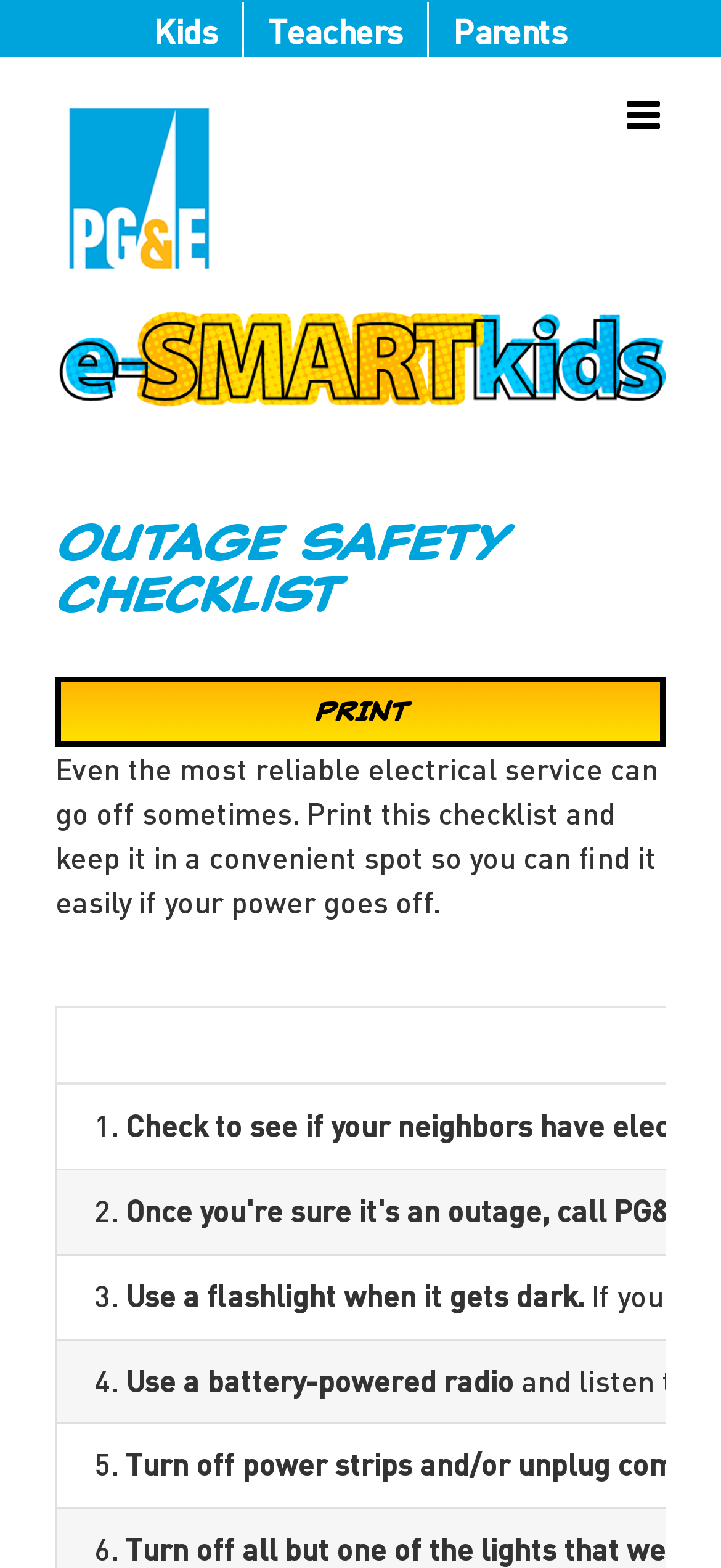Given the element description "Print" in the screenshot, predict the bounding box coordinates of that UI element.

[0.077, 0.431, 0.923, 0.476]